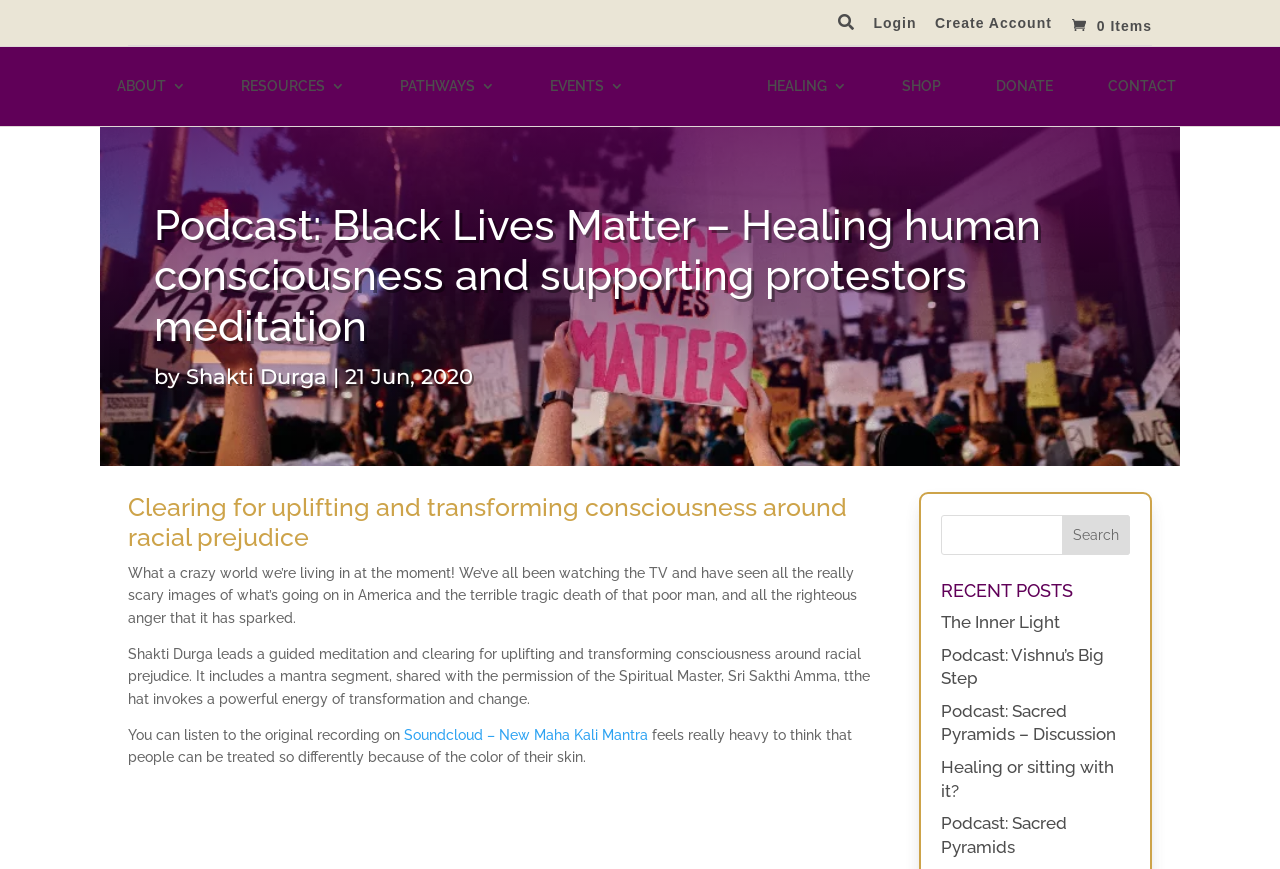Determine the bounding box coordinates of the element that should be clicked to execute the following command: "Read the 'Clearing for uplifting and transforming consciousness around racial prejudice' article".

[0.1, 0.566, 0.694, 0.646]